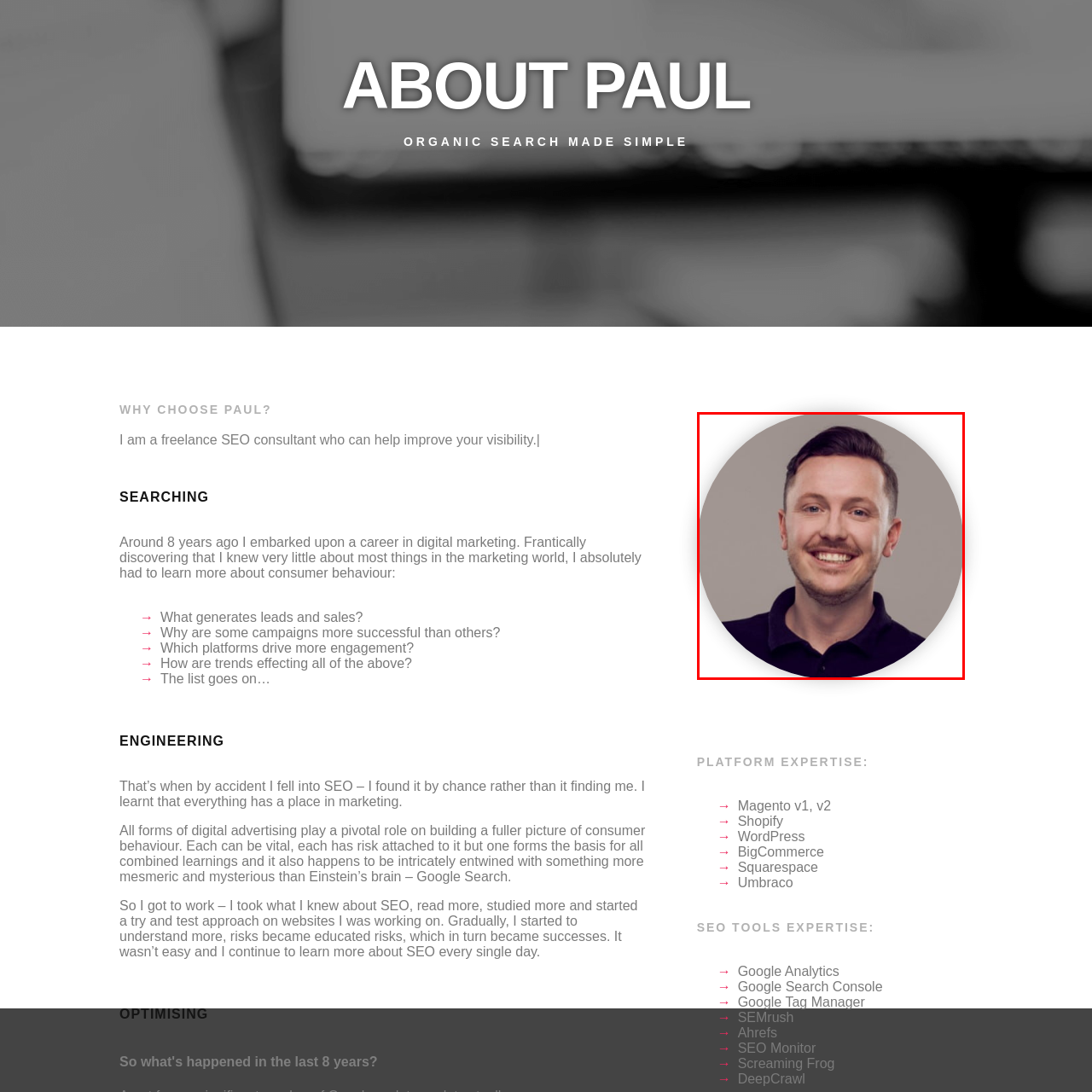Concentrate on the image bordered by the red line and give a one-word or short phrase answer to the following question:
What is the shape of the image frame?

Circular